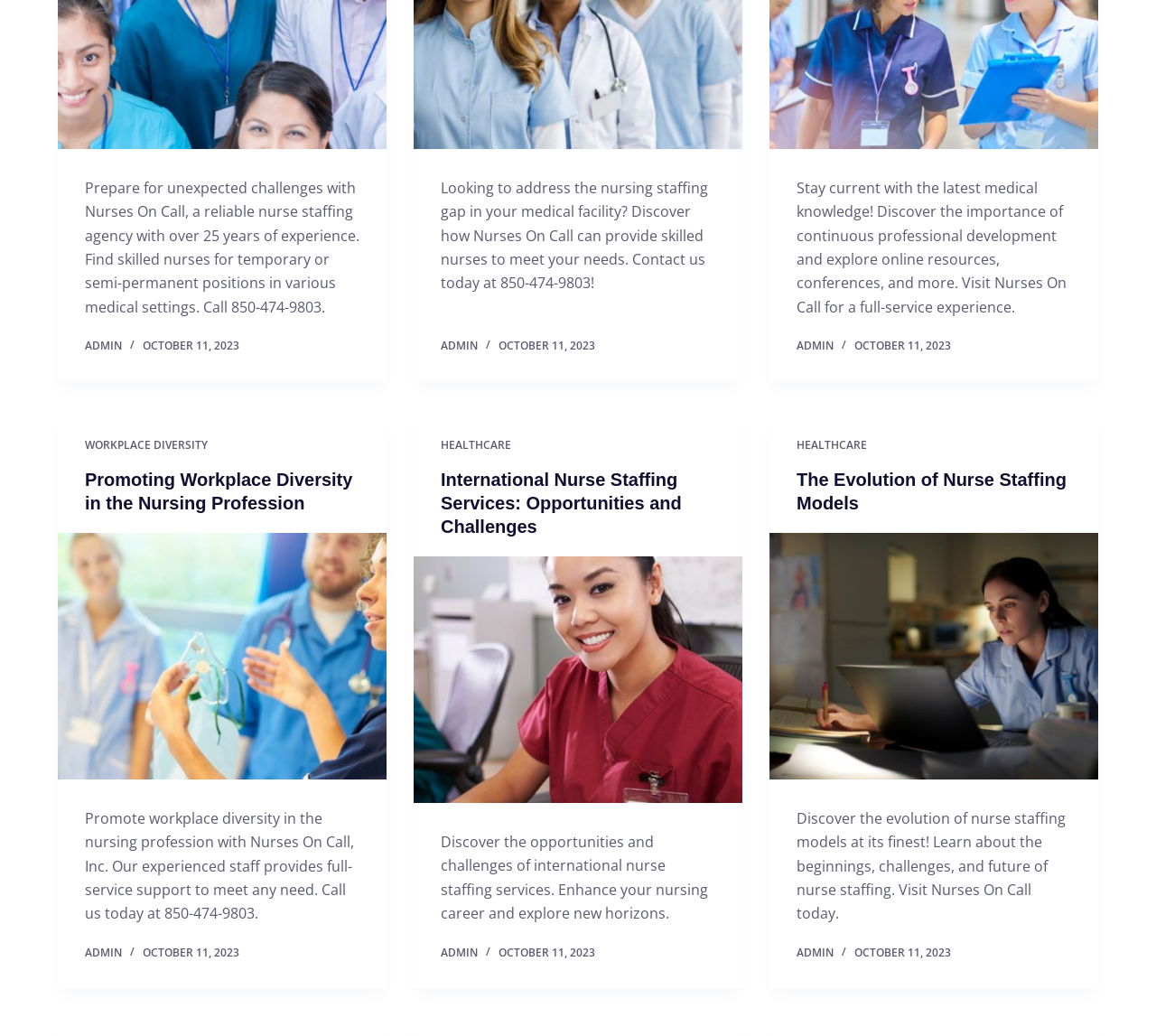Determine the bounding box for the UI element that matches this description: "admin".

[0.689, 0.912, 0.721, 0.926]